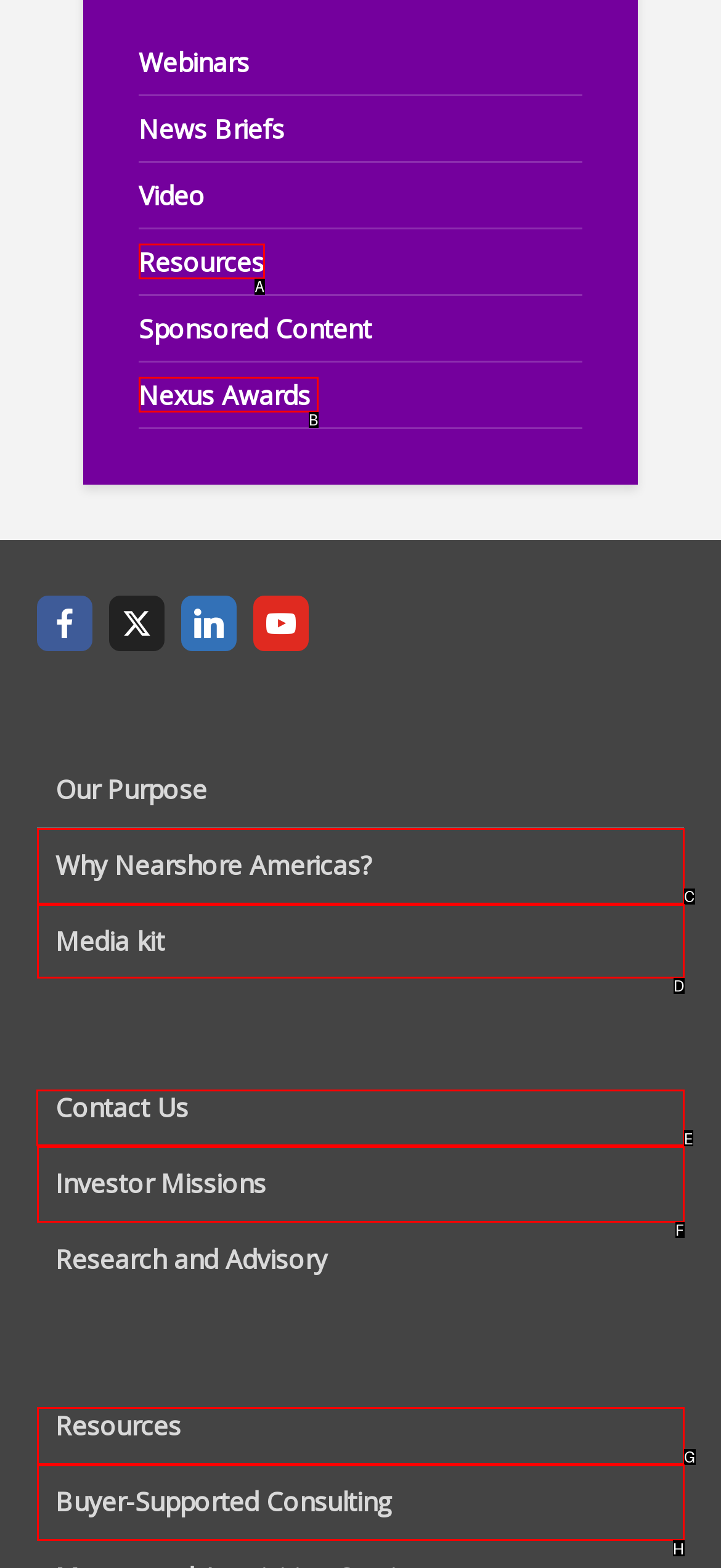Select the HTML element that should be clicked to accomplish the task: Contact Us Reply with the corresponding letter of the option.

E